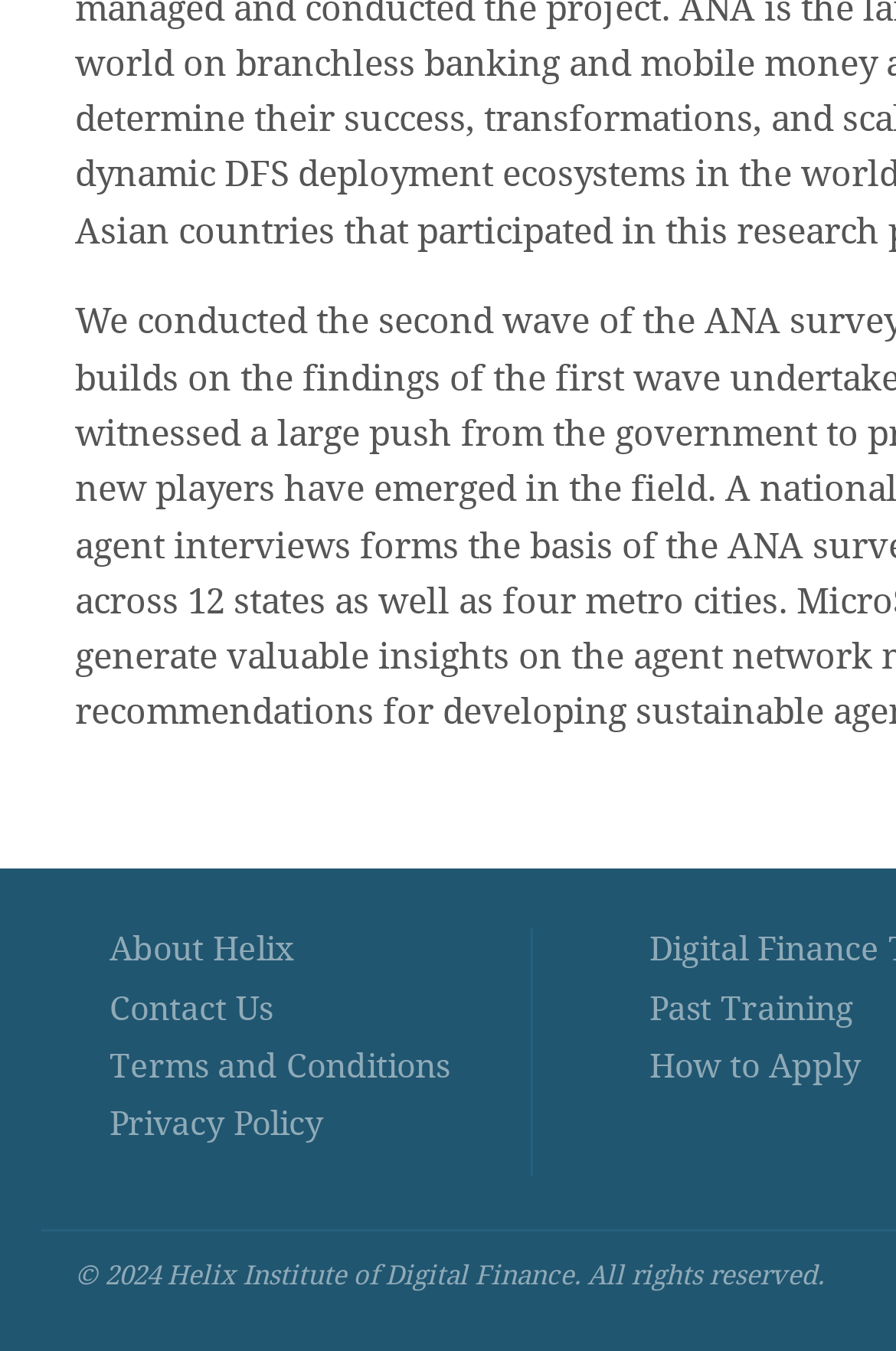Utilize the information from the image to answer the question in detail:
What is the name of the institute?

I found the name of the institute by looking at the copyright text at the bottom of the page, which says '© 2024 Helix Institute of Digital Finance. All rights reserved.'